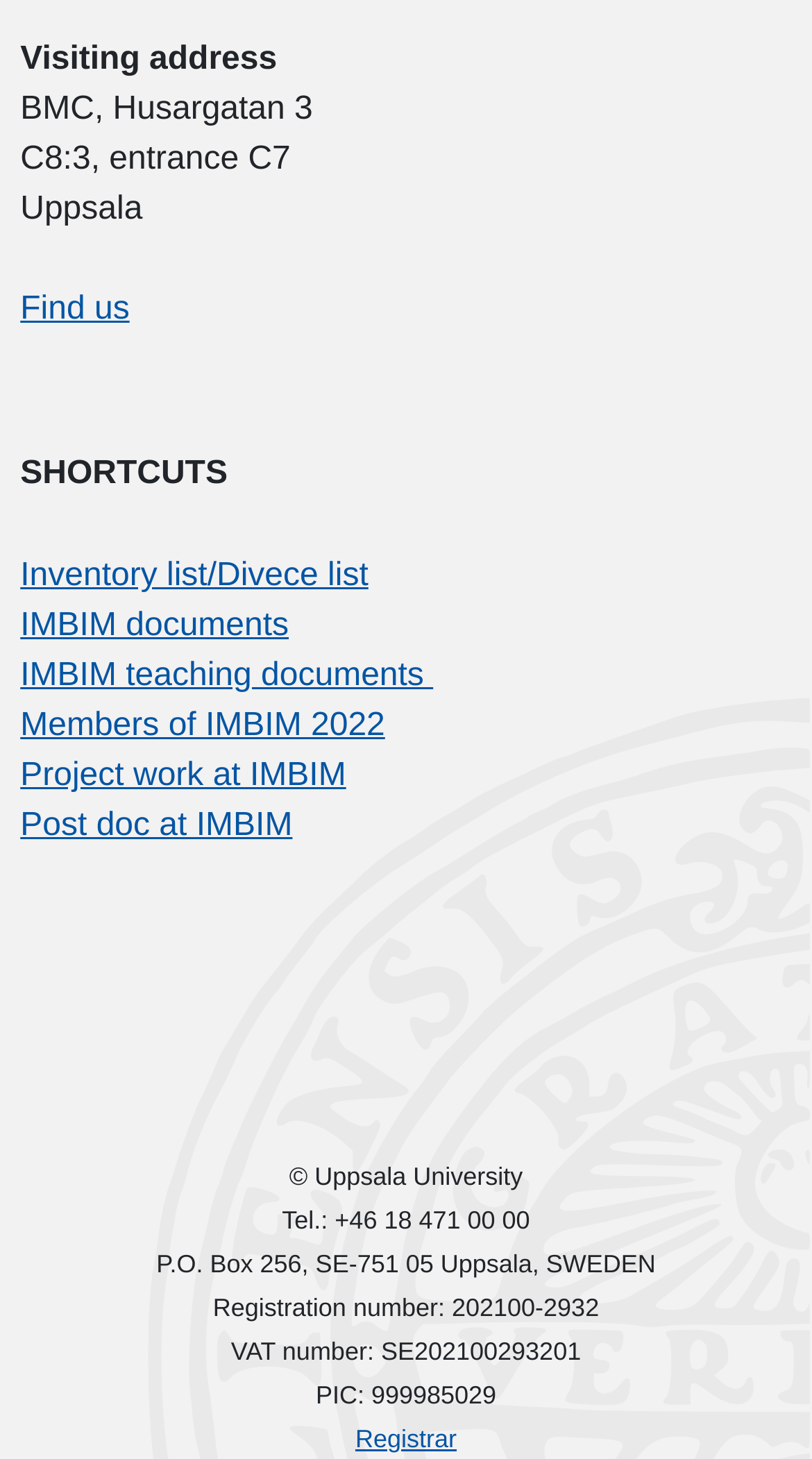Please provide the bounding box coordinates for the element that needs to be clicked to perform the instruction: "Find the location". The coordinates must consist of four float numbers between 0 and 1, formatted as [left, top, right, bottom].

[0.025, 0.2, 0.16, 0.224]